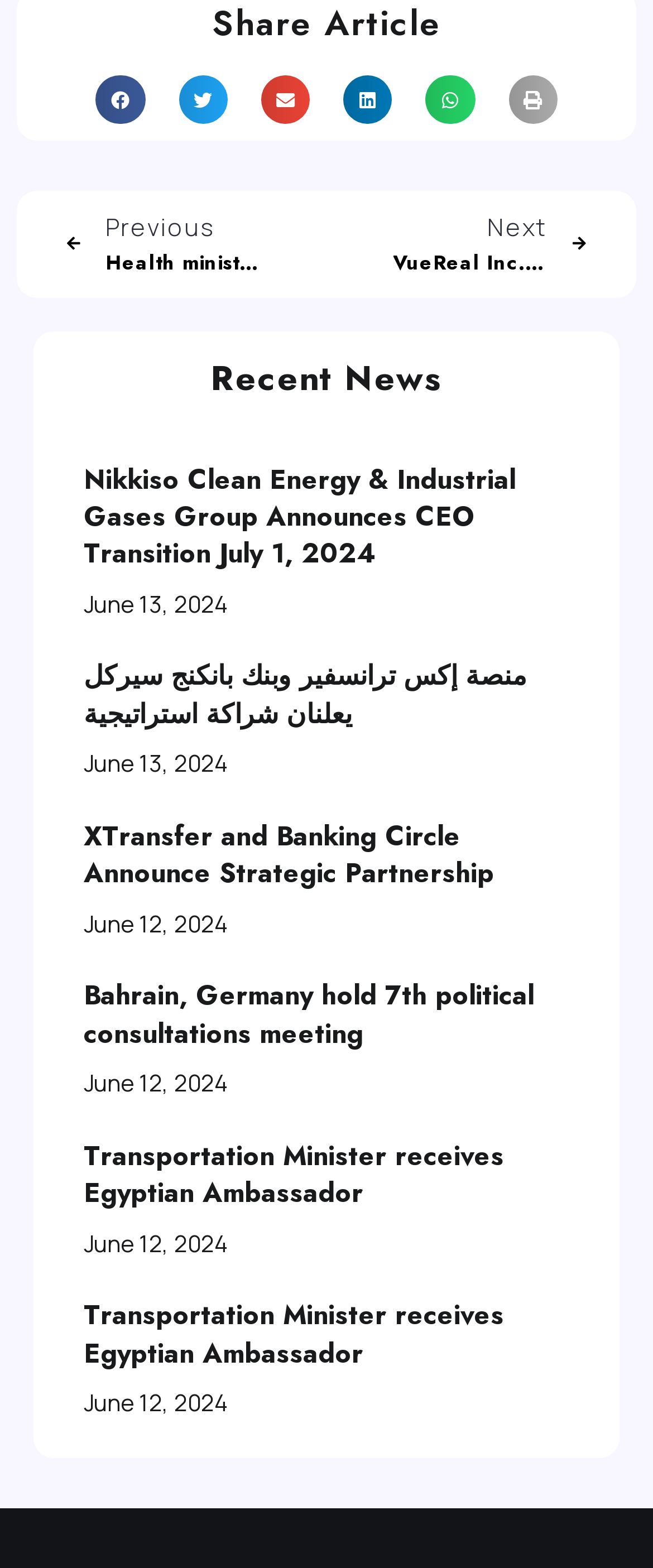Given the element description aria-label="Share on facebook", specify the bounding box coordinates of the corresponding UI element in the format (top-left x, top-left y, bottom-right x, bottom-right y). All values must be between 0 and 1.

[0.147, 0.048, 0.222, 0.079]